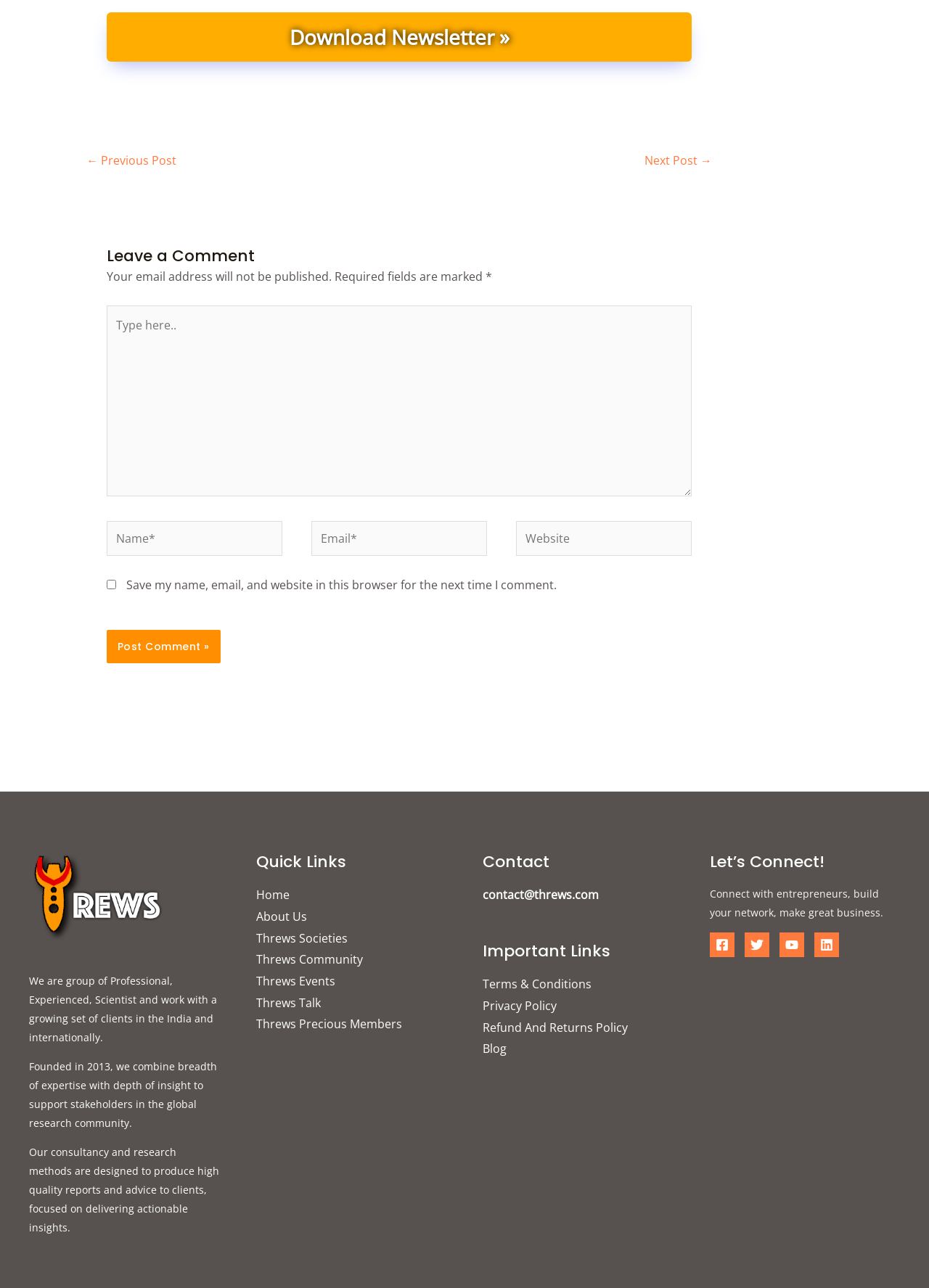Determine the bounding box coordinates of the element that should be clicked to execute the following command: "Type your name".

[0.115, 0.405, 0.304, 0.432]